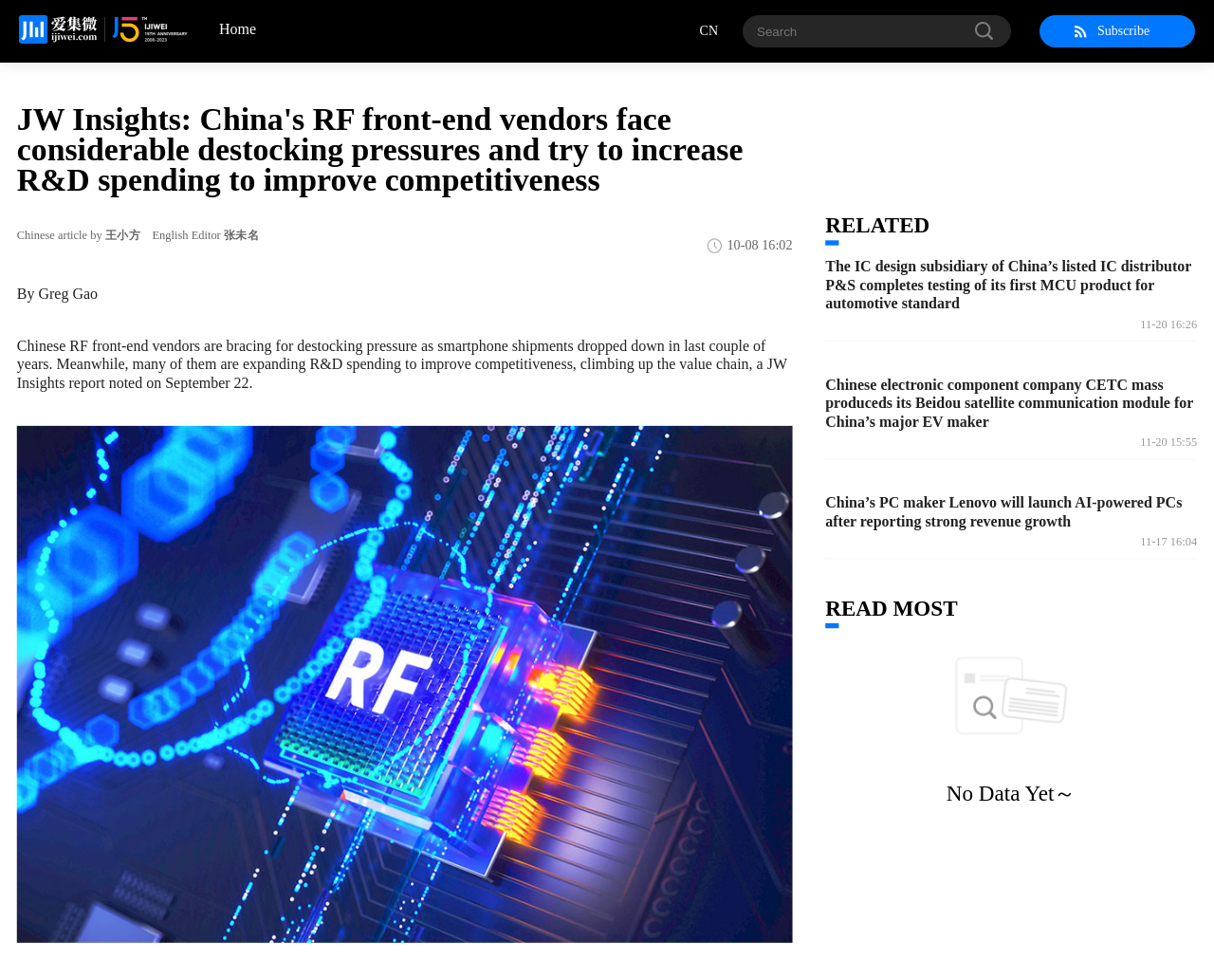Determine the bounding box coordinates of the clickable element to complete this instruction: "Subscribe to the newsletter". Provide the coordinates in the format of four float numbers between 0 and 1, [left, top, right, bottom].

[0.856, 0.015, 0.984, 0.048]